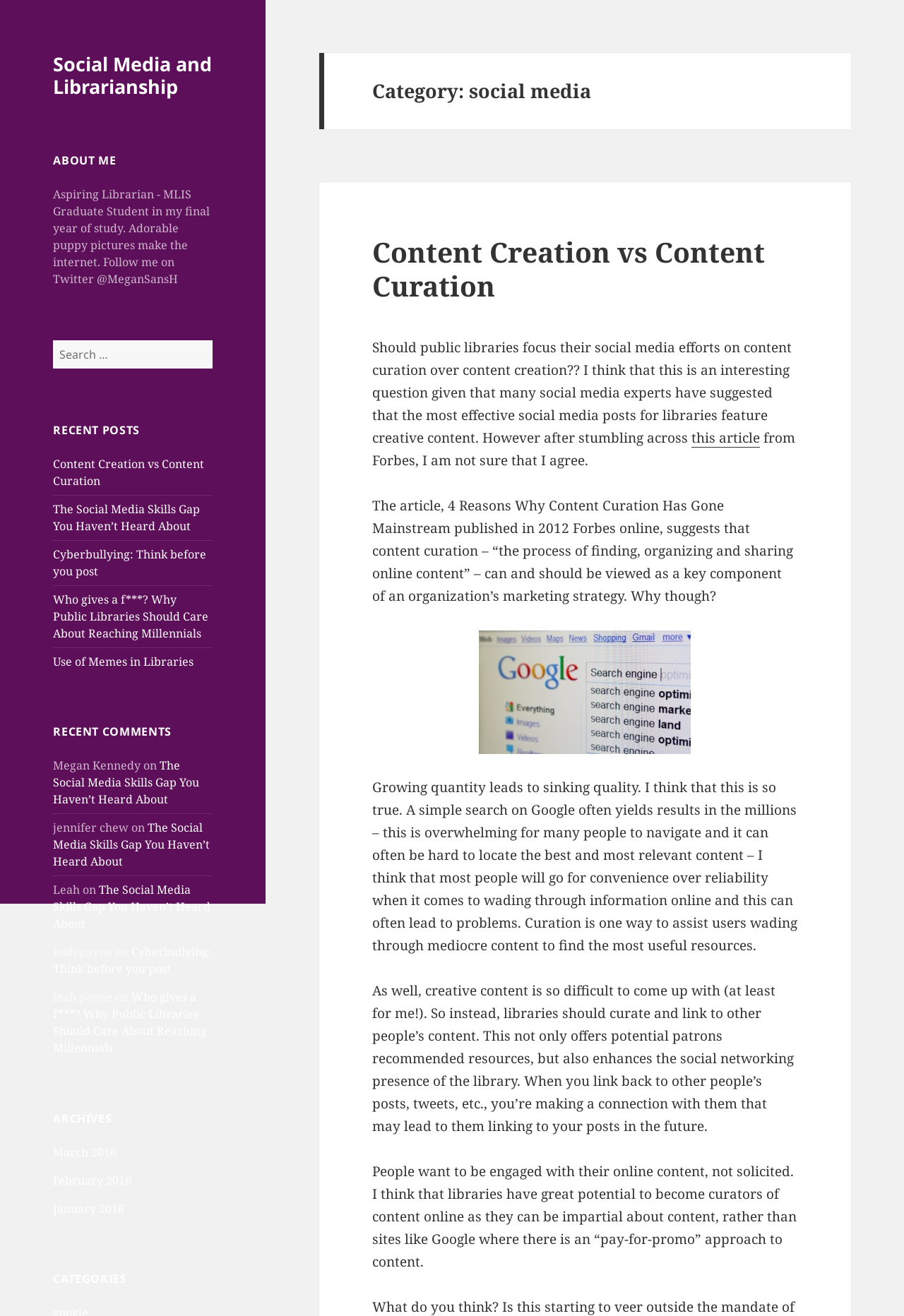How many recent comments are listed?
Please answer using one word or phrase, based on the screenshot.

5